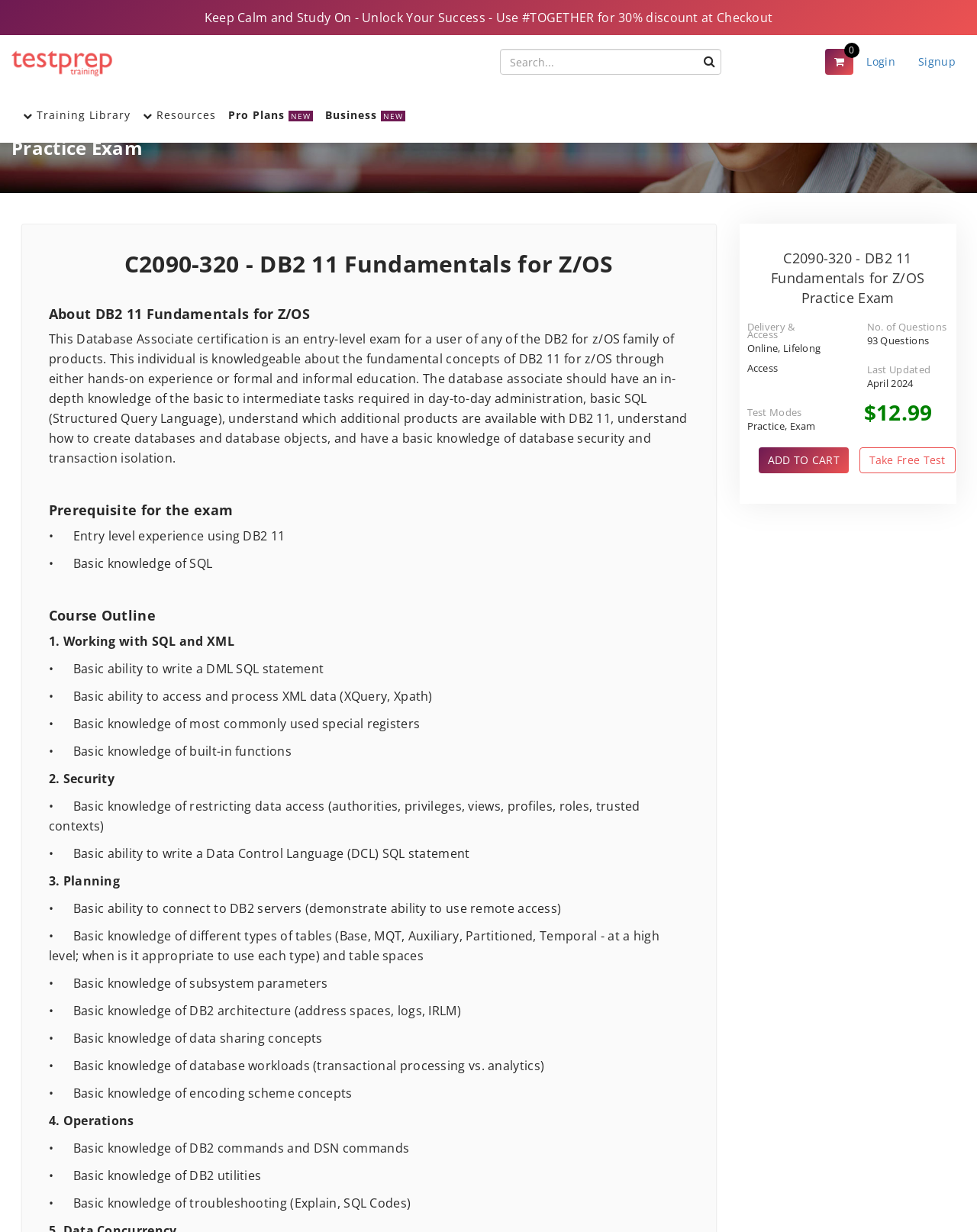Please determine the bounding box coordinates, formatted as (top-left x, top-left y, bottom-right x, bottom-right y), with all values as floating point numbers between 0 and 1. Identify the bounding box of the region described as: Training Library

[0.023, 0.072, 0.14, 0.115]